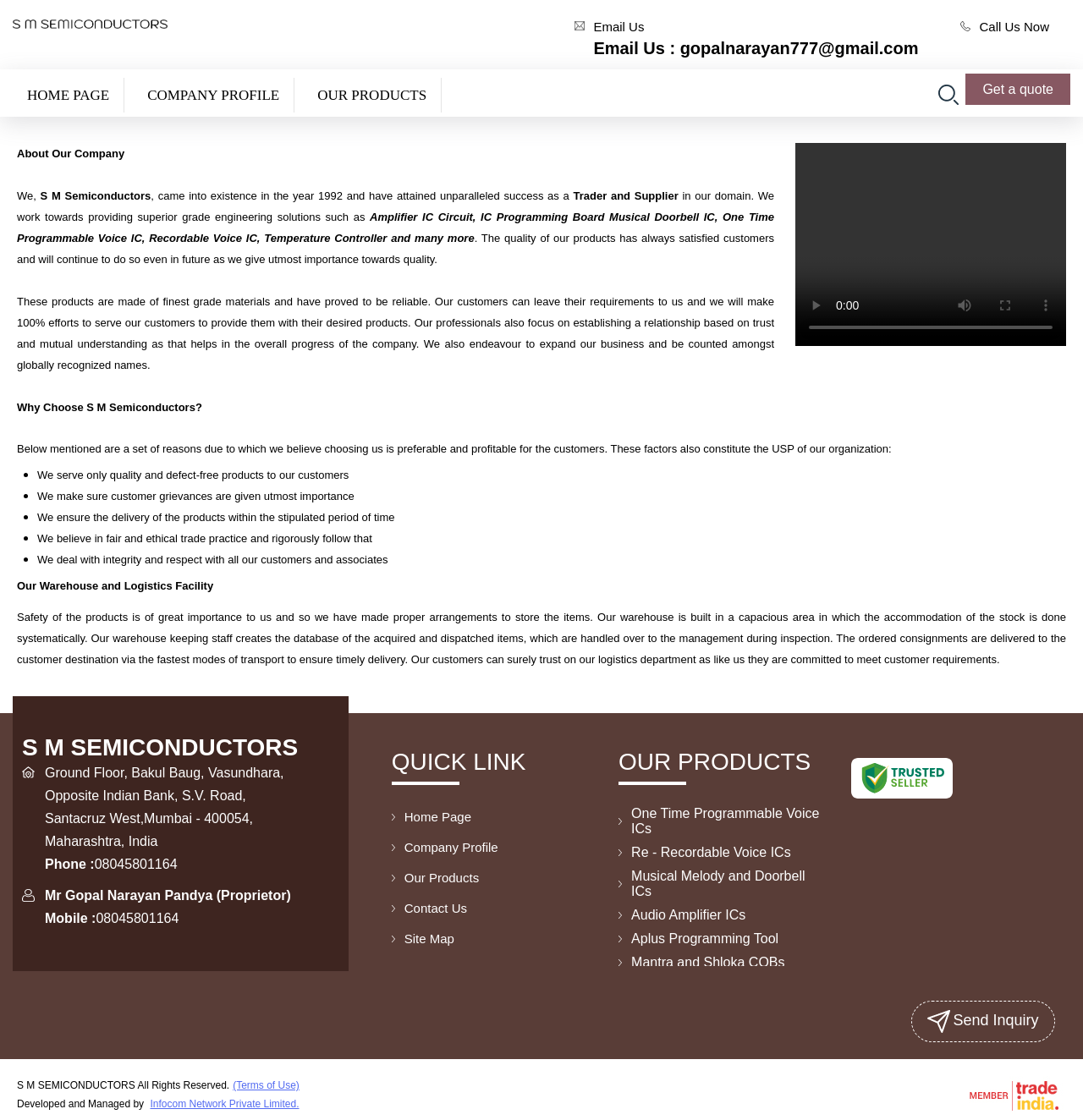What is the main product category?
Look at the image and respond with a single word or a short phrase.

Electronics